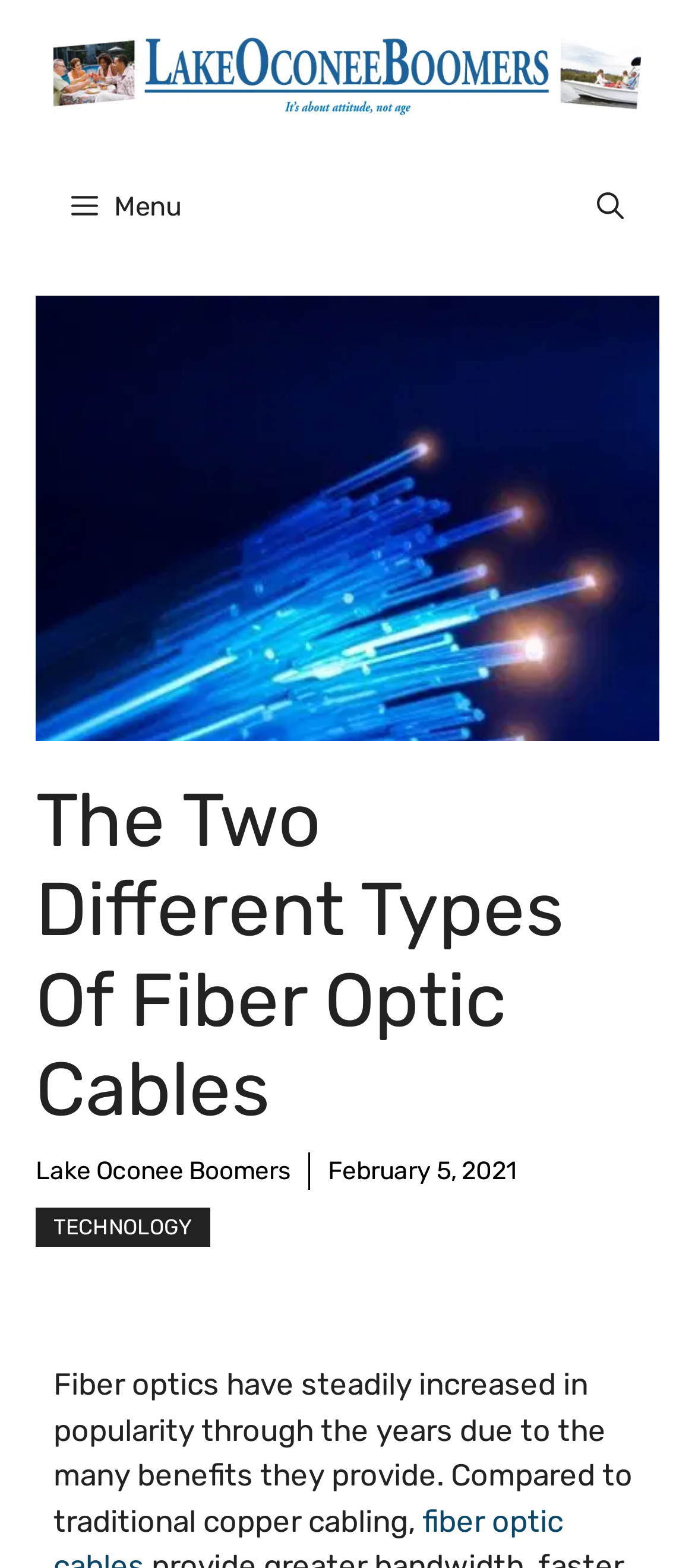Given the description "Technology", determine the bounding box of the corresponding UI element.

[0.051, 0.77, 0.303, 0.795]